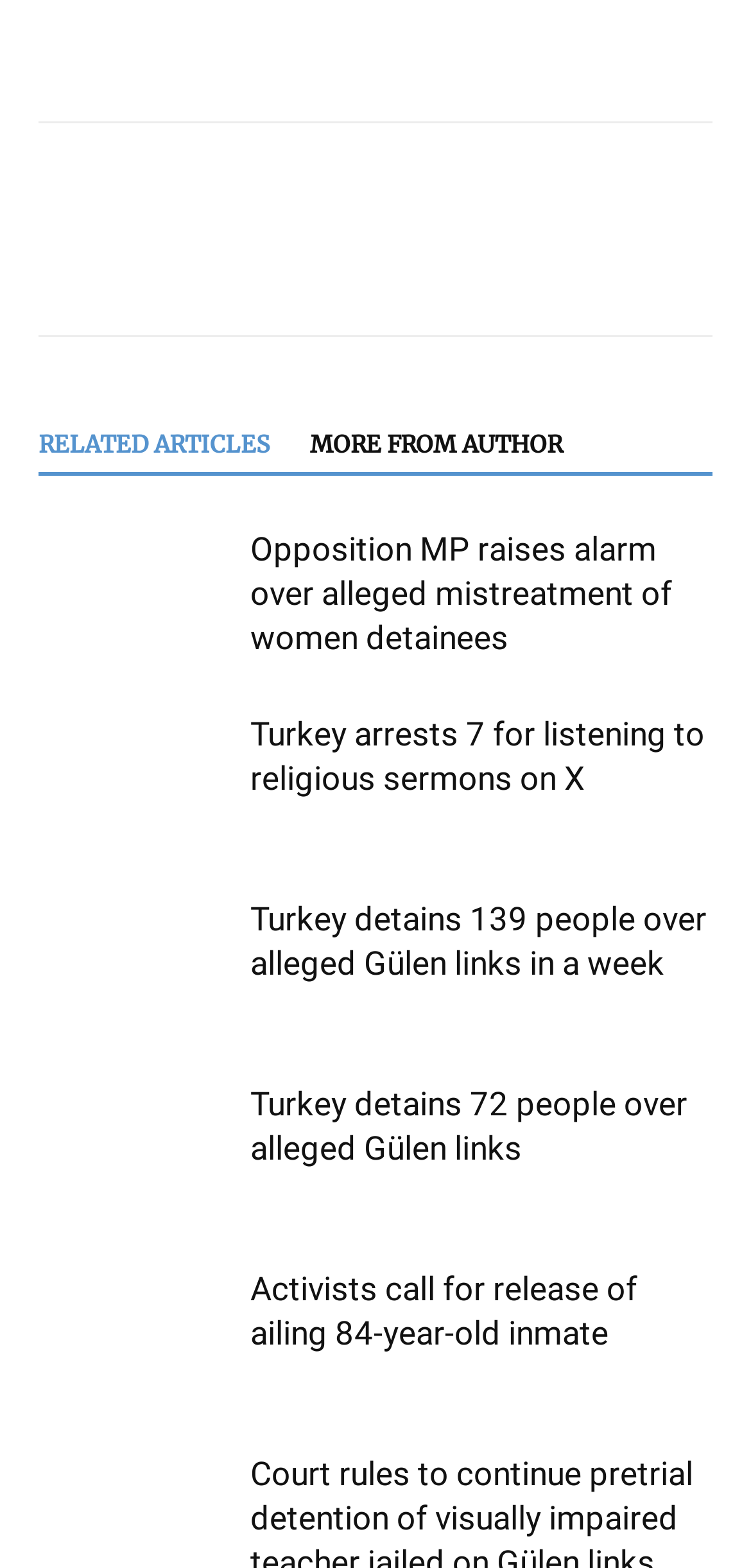What is the category of the news articles?
Using the visual information, reply with a single word or short phrase.

Politics